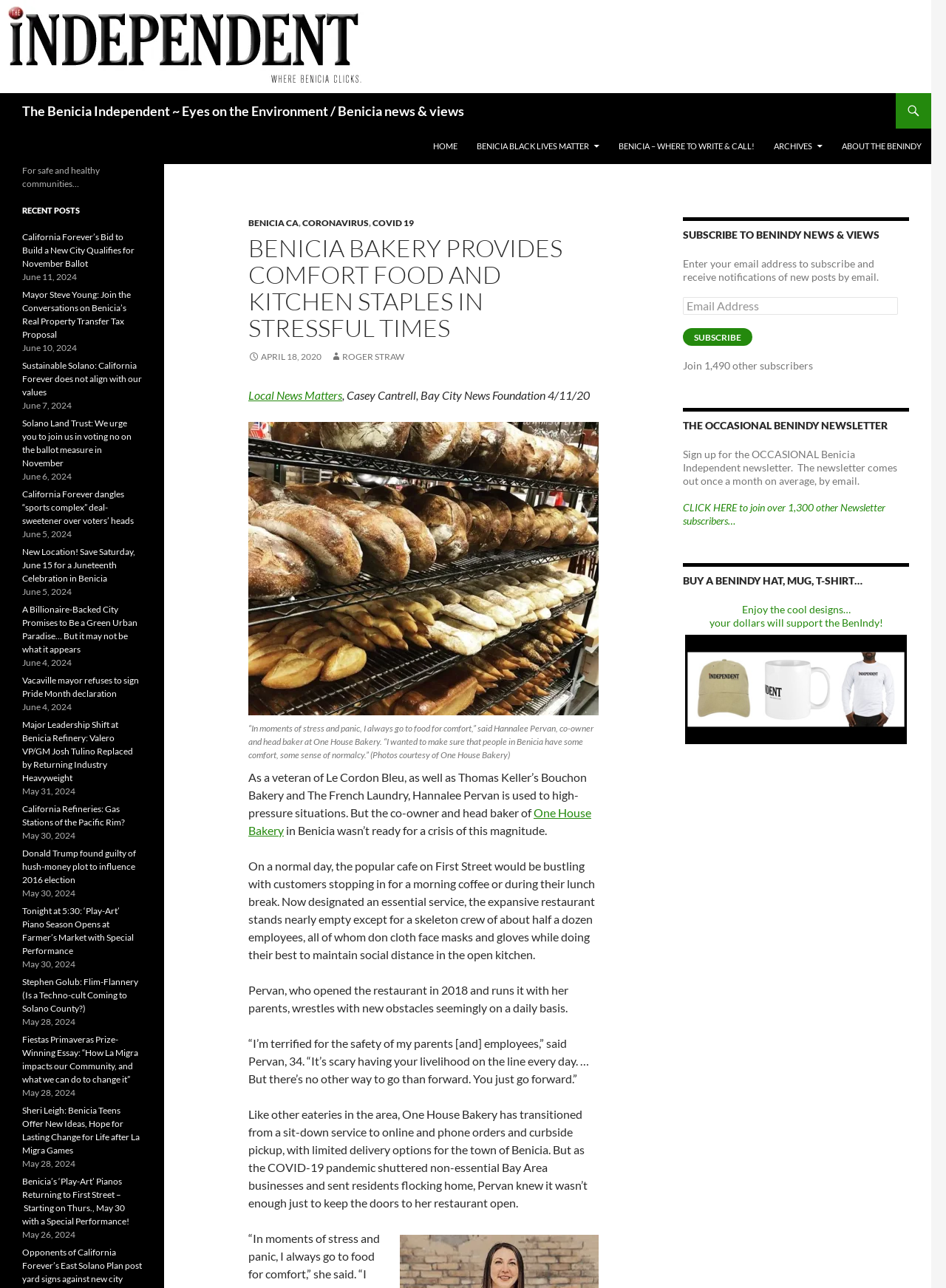Identify the webpage's primary heading and generate its text.

The Benicia Independent ~ Eyes on the Environment / Benicia news & views